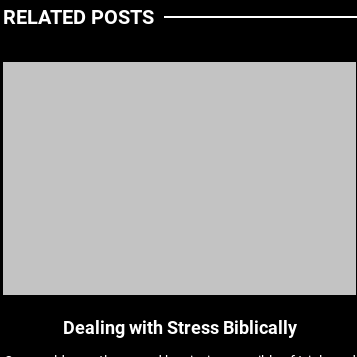Provide a one-word or one-phrase answer to the question:
What is the focus of the content?

Spiritual insights and practices